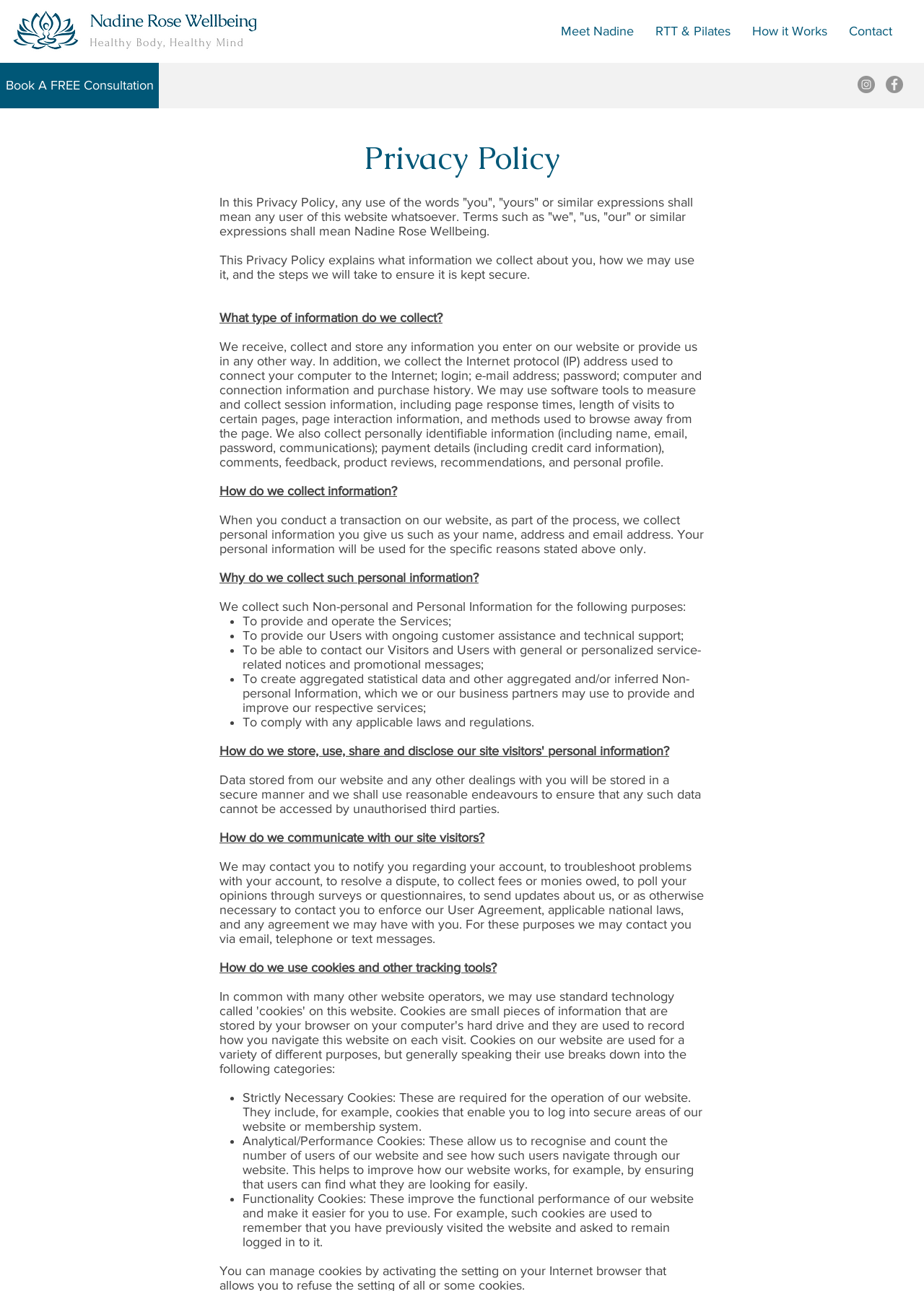What type of information is collected from website users?
Respond to the question with a single word or phrase according to the image.

IP address, login, email, password, etc.